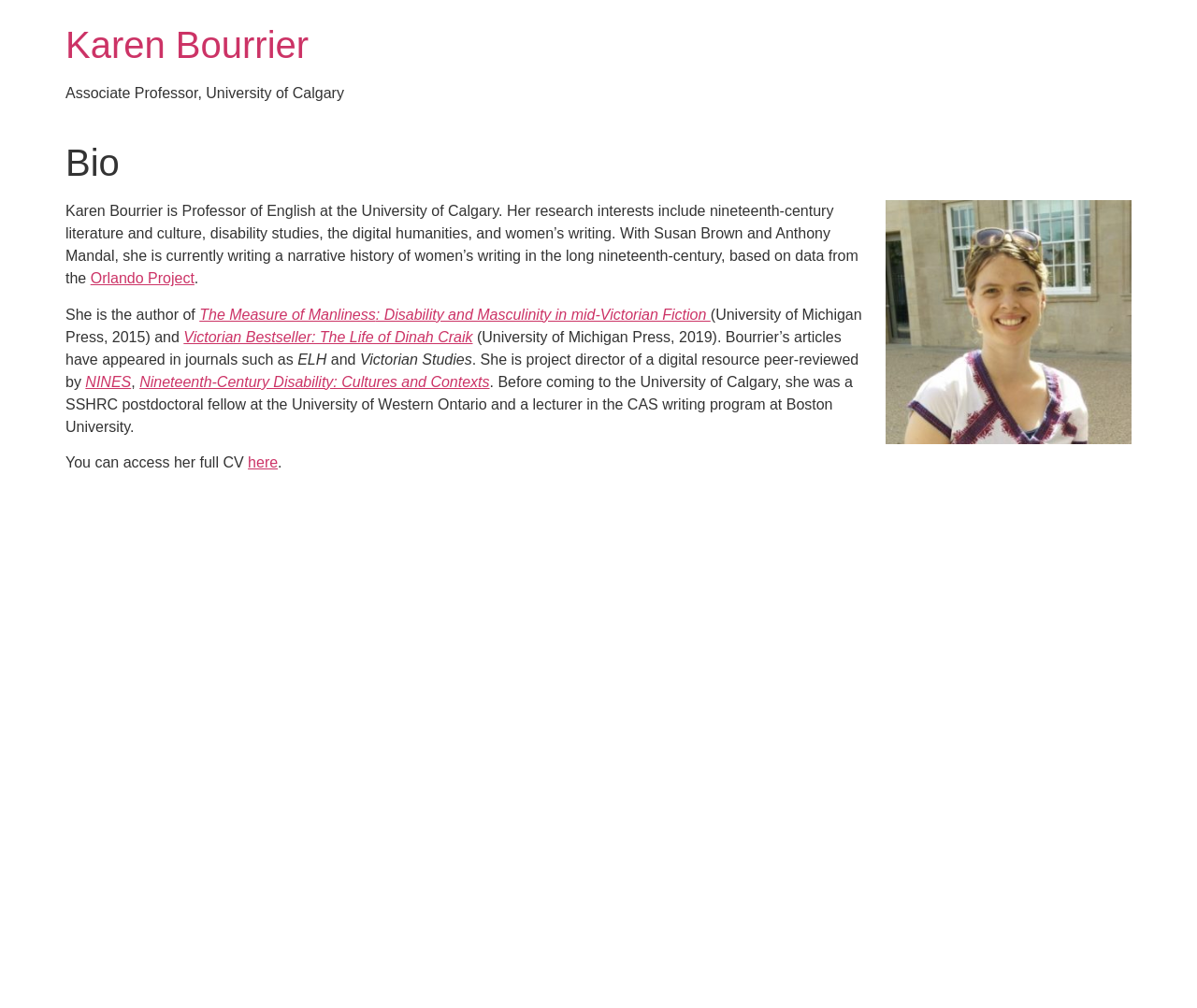Identify the coordinates of the bounding box for the element that must be clicked to accomplish the instruction: "Read more about the Orlando Project".

[0.076, 0.268, 0.162, 0.284]